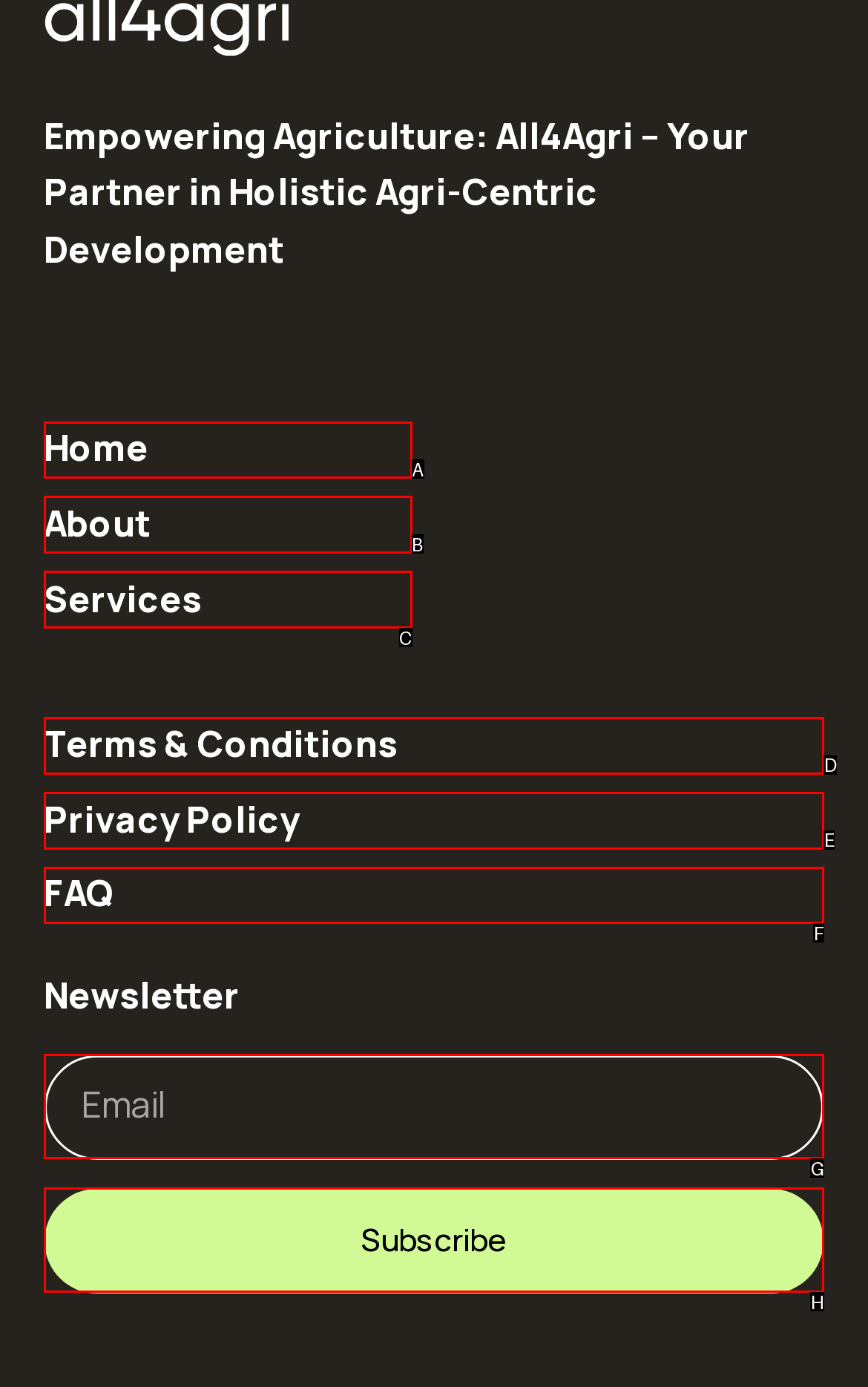From the provided options, which letter corresponds to the element described as: Privacy Policy
Answer with the letter only.

E